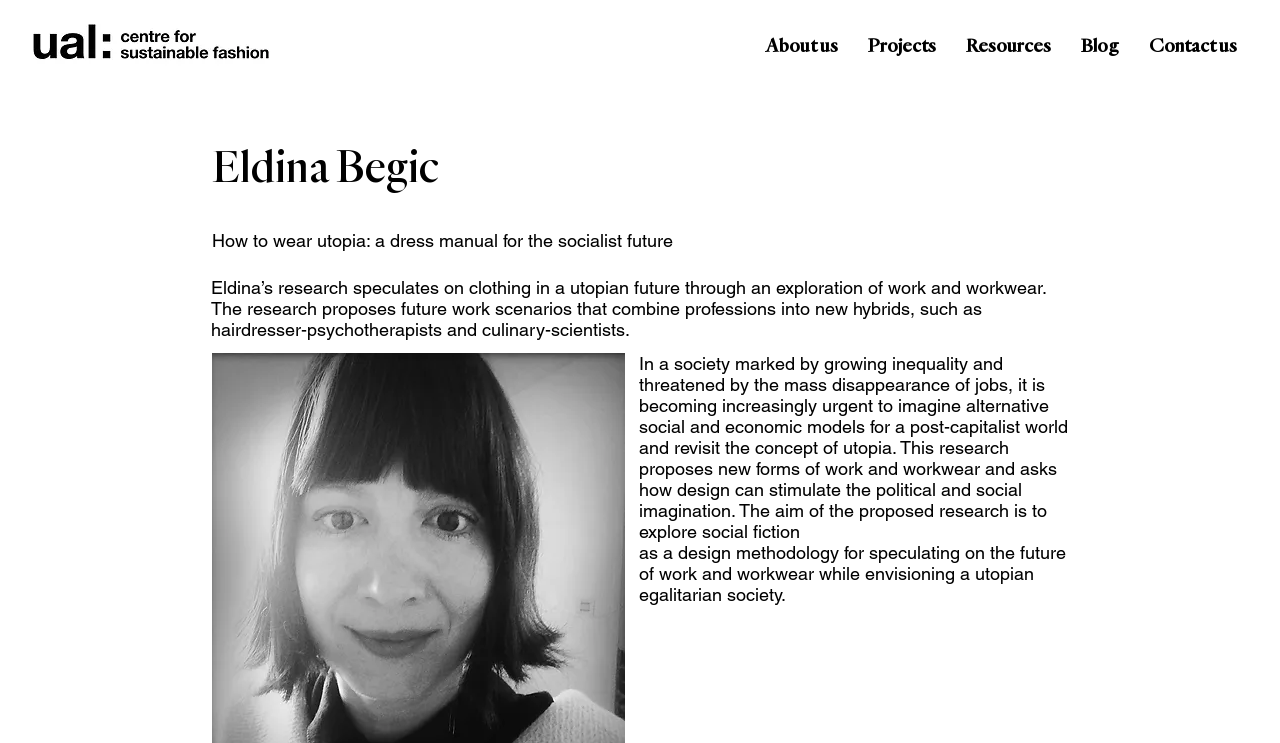Determine the bounding box of the UI component based on this description: "Contact us". The bounding box coordinates should be four float values between 0 and 1, i.e., [left, top, right, bottom].

[0.886, 0.032, 0.978, 0.092]